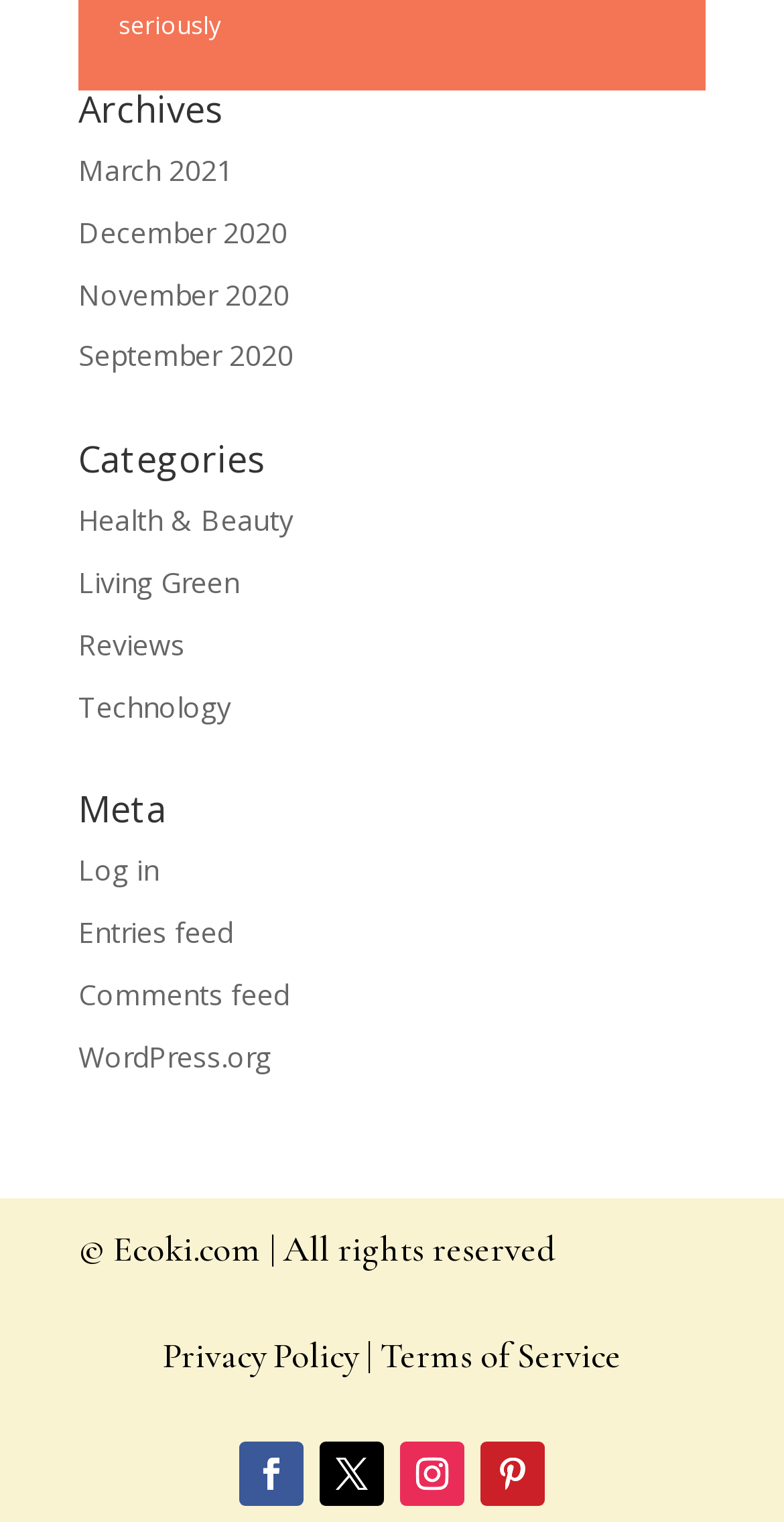What is the earliest month listed in the archives?
Using the visual information, respond with a single word or phrase.

December 2020